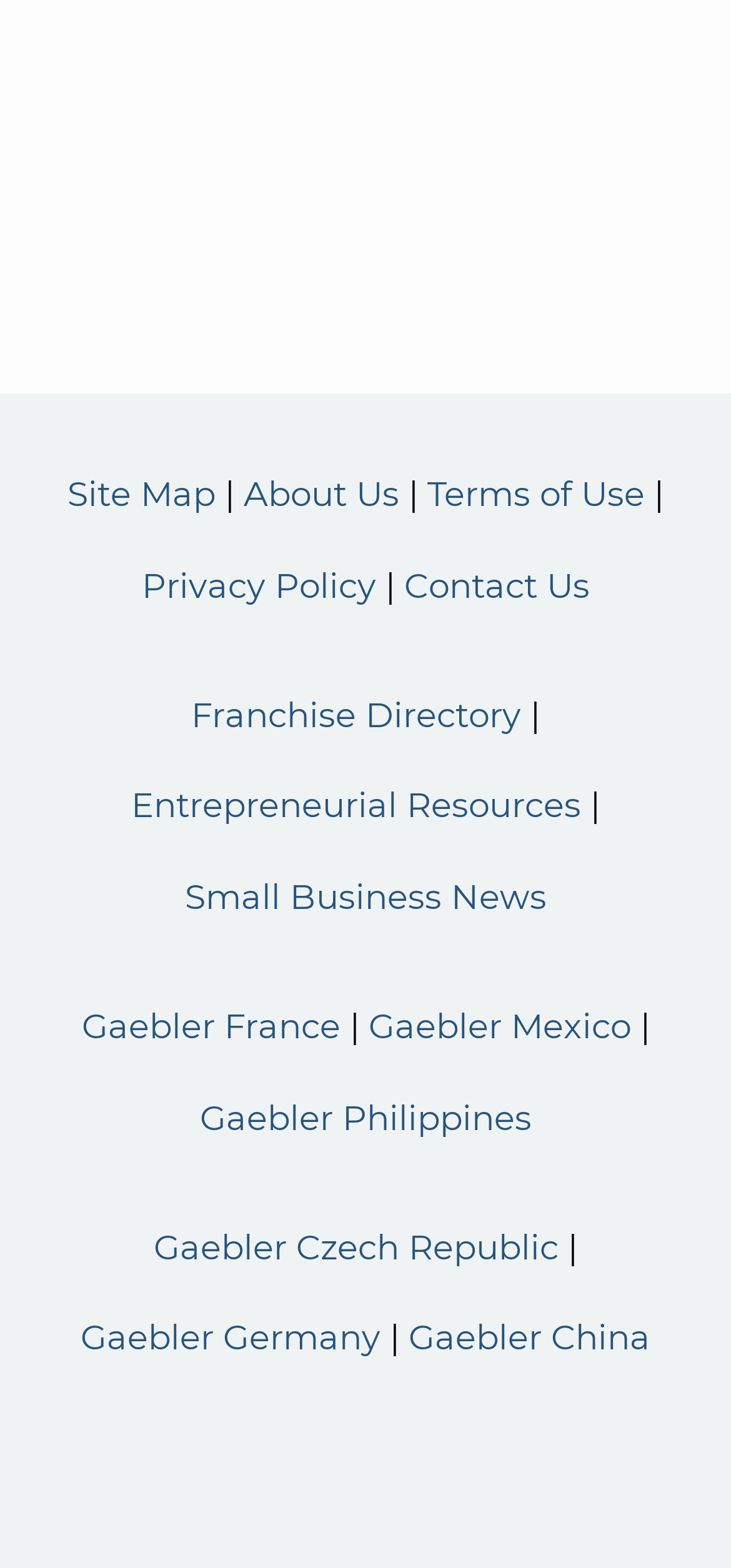Identify the bounding box of the HTML element described here: "Save". Provide the coordinates as four float numbers between 0 and 1: [left, top, right, bottom].

None